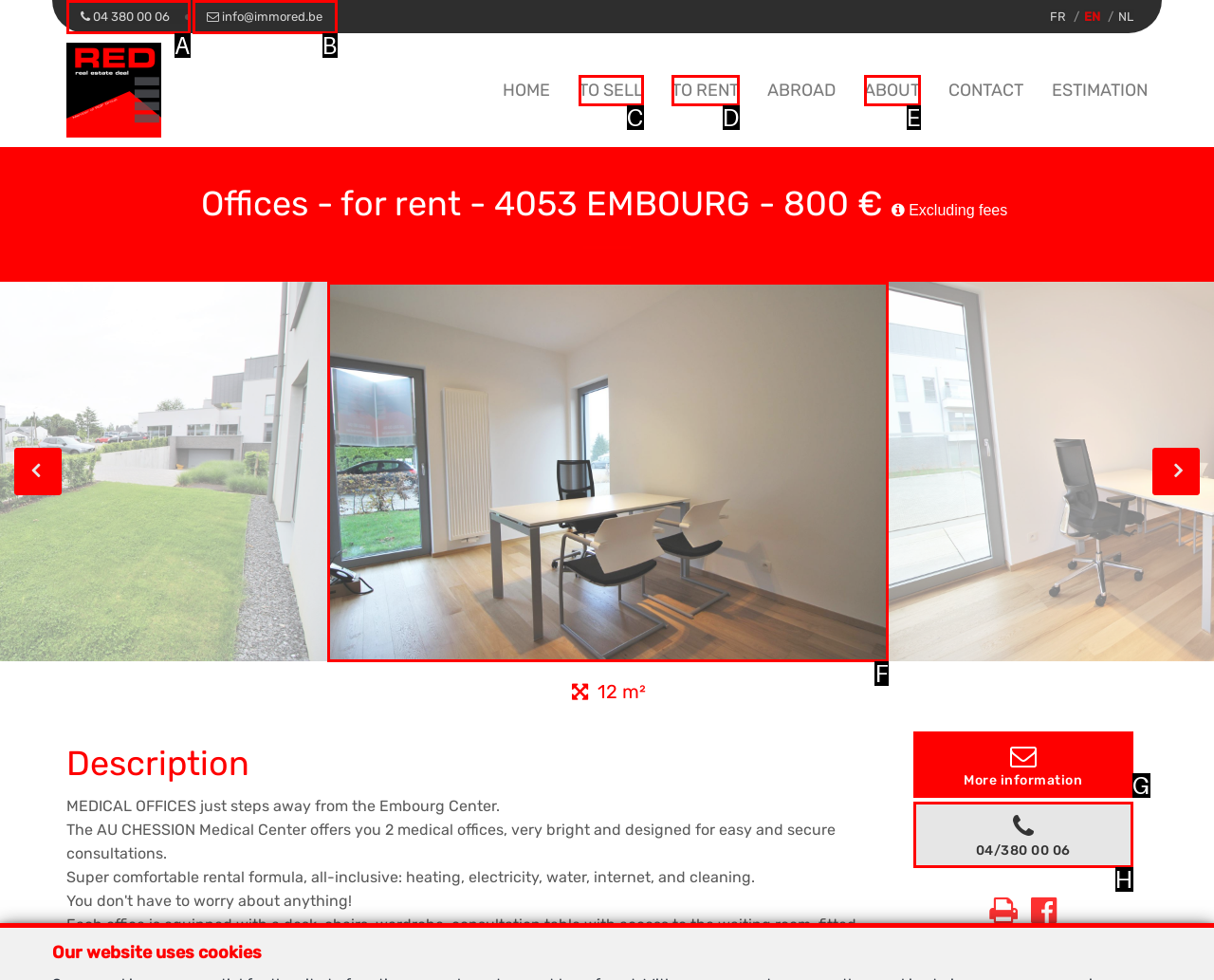Identify the letter of the UI element needed to carry out the task: View the office details
Reply with the letter of the chosen option.

F